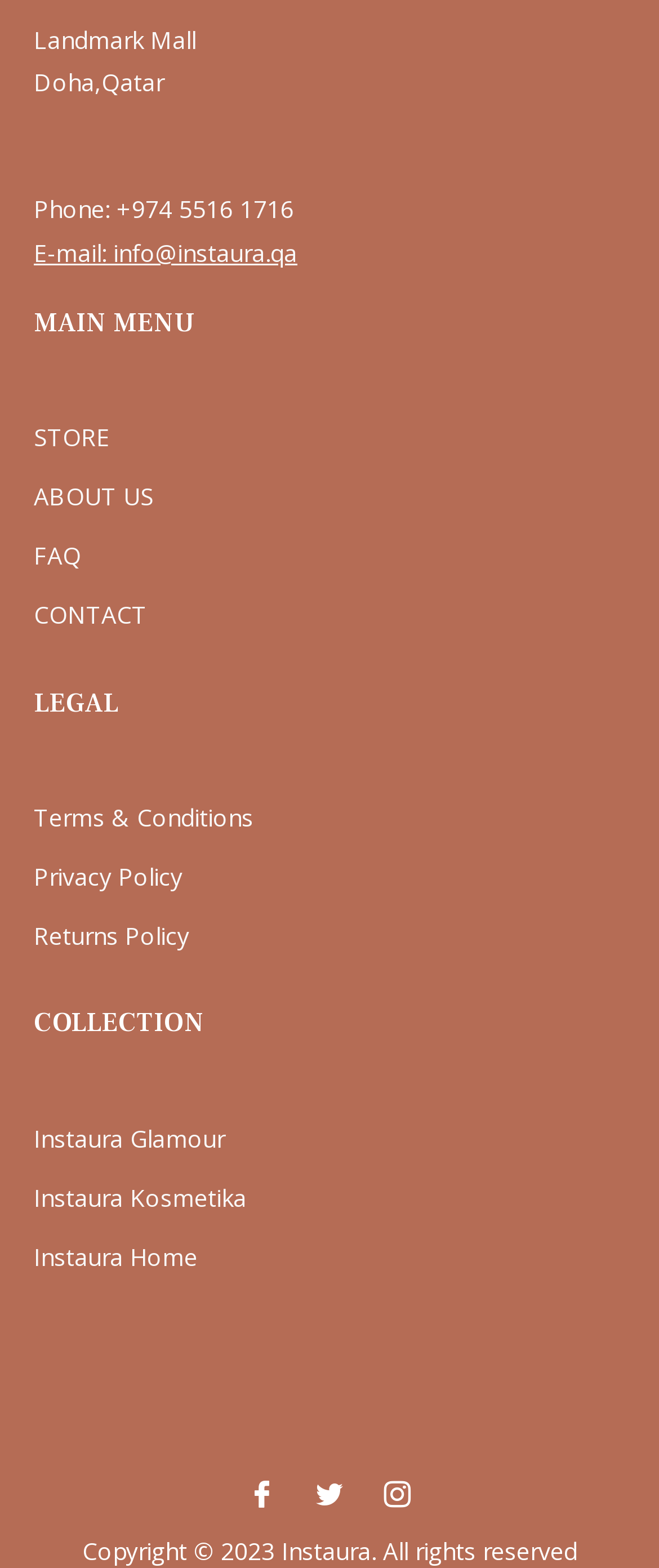Identify the bounding box coordinates of the specific part of the webpage to click to complete this instruction: "Check terms and conditions".

[0.051, 0.511, 0.385, 0.531]